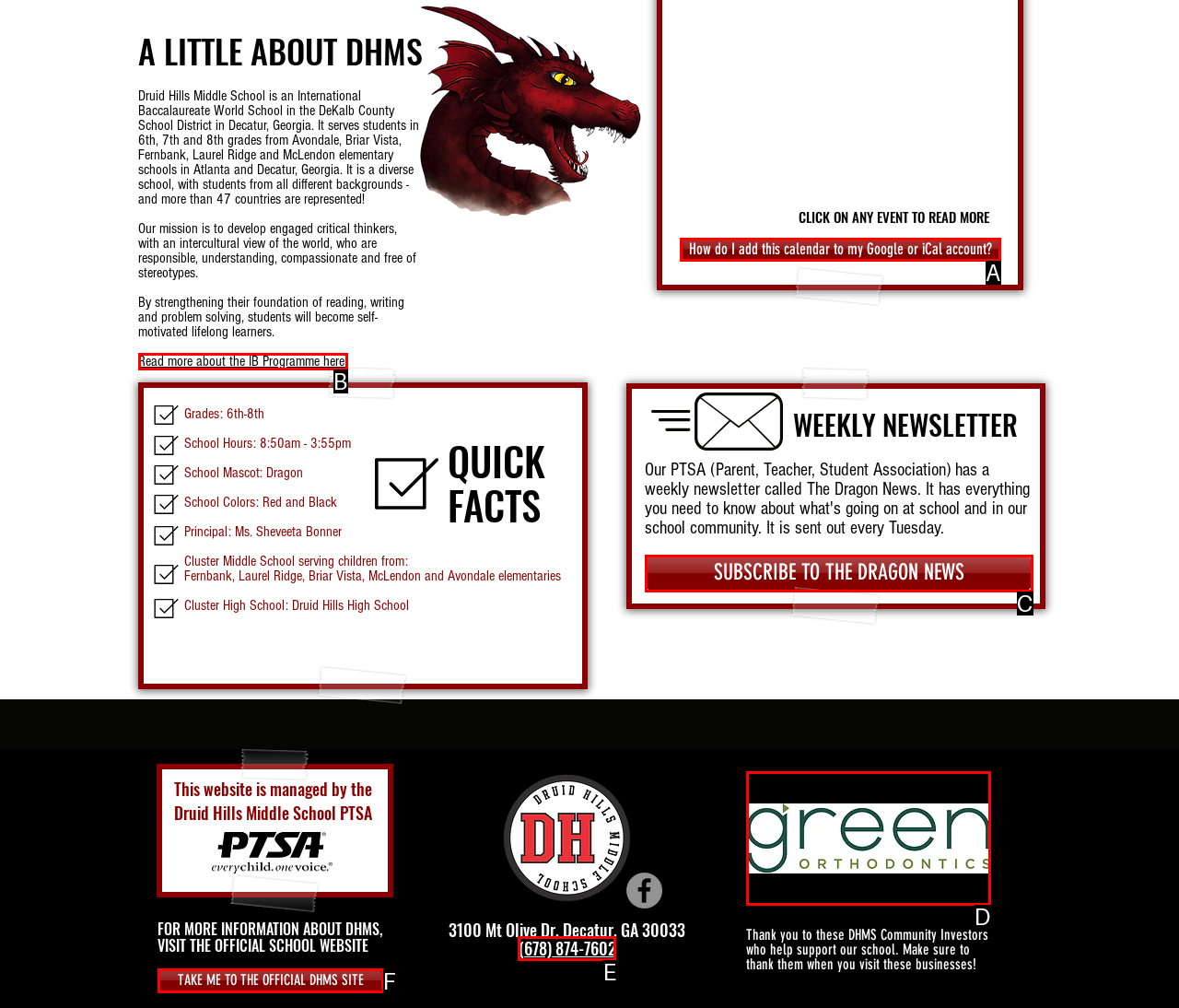From the provided choices, determine which option matches the description: parent_node: Search for: value="Search". Respond with the letter of the correct choice directly.

None